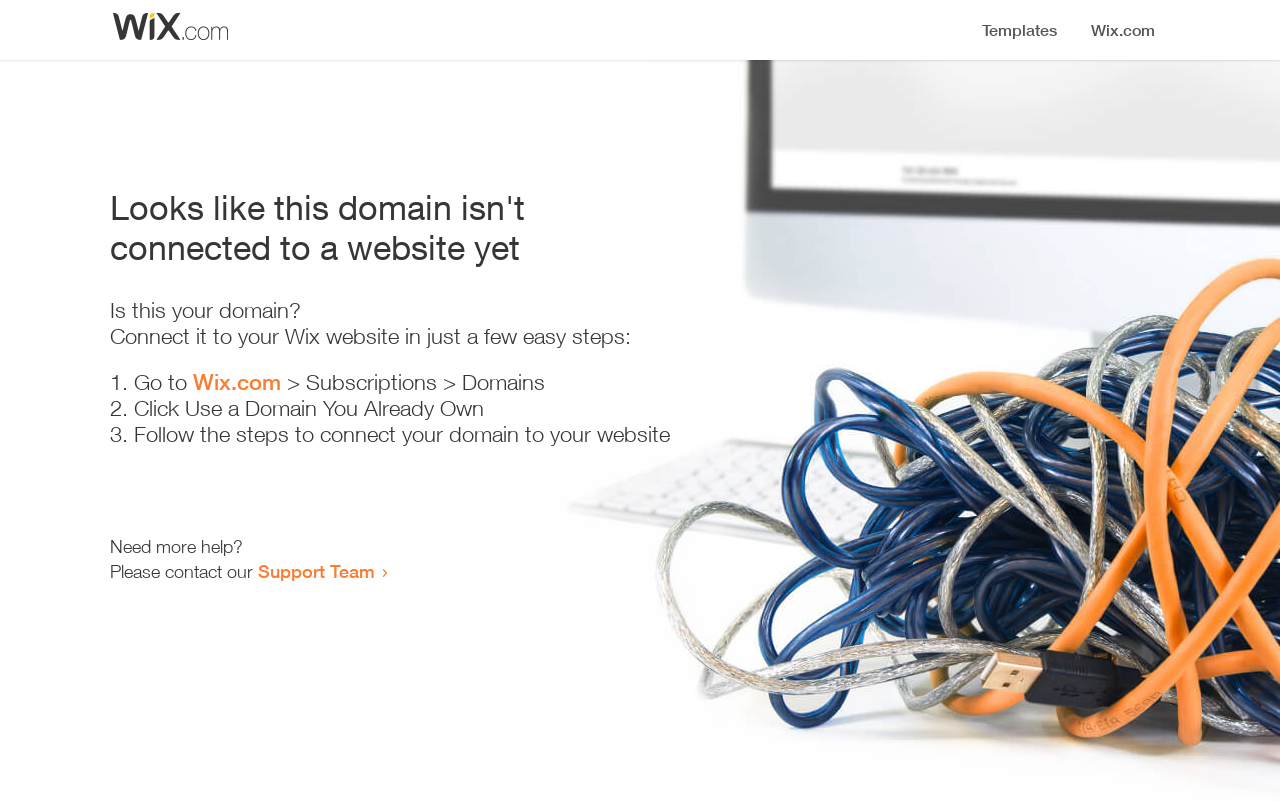Where can I get more help?
Use the image to give a comprehensive and detailed response to the question.

The webpage provides a link to the 'Support Team' at the bottom, which suggests that users can contact them for more help or assistance.